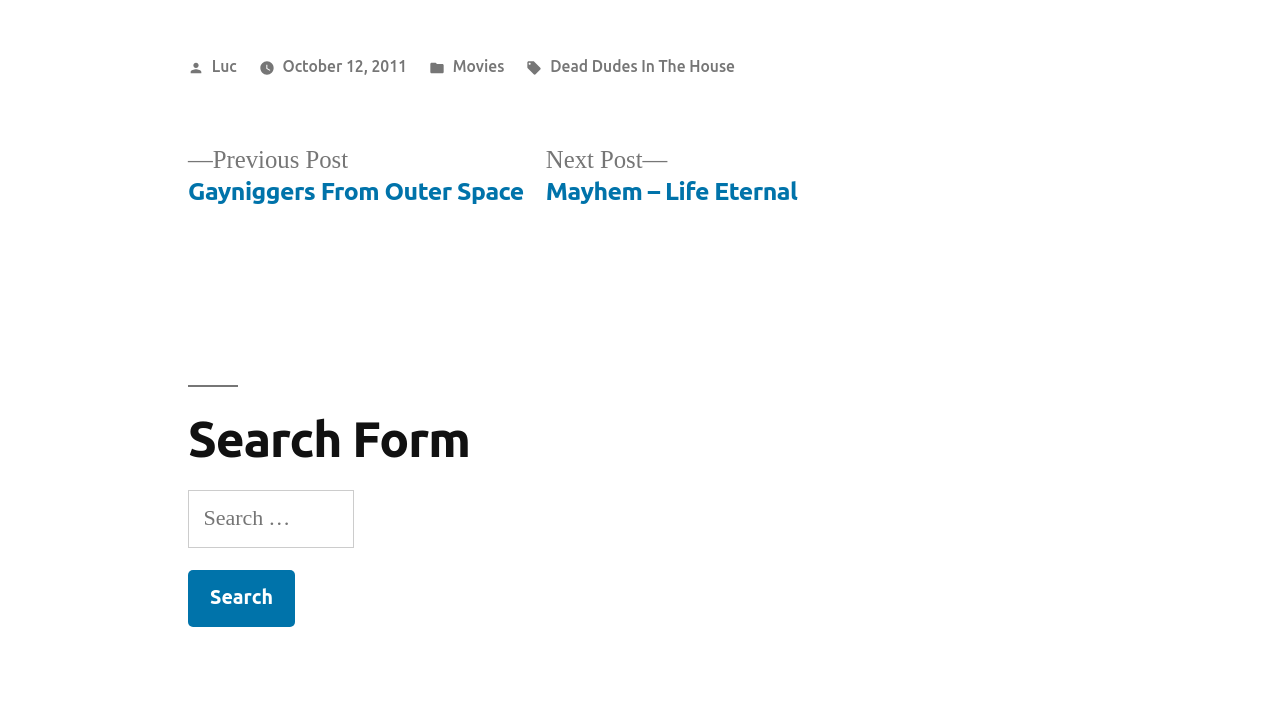What is the title of the previous post?
Give a single word or phrase as your answer by examining the image.

Gayniggers From Outer Space